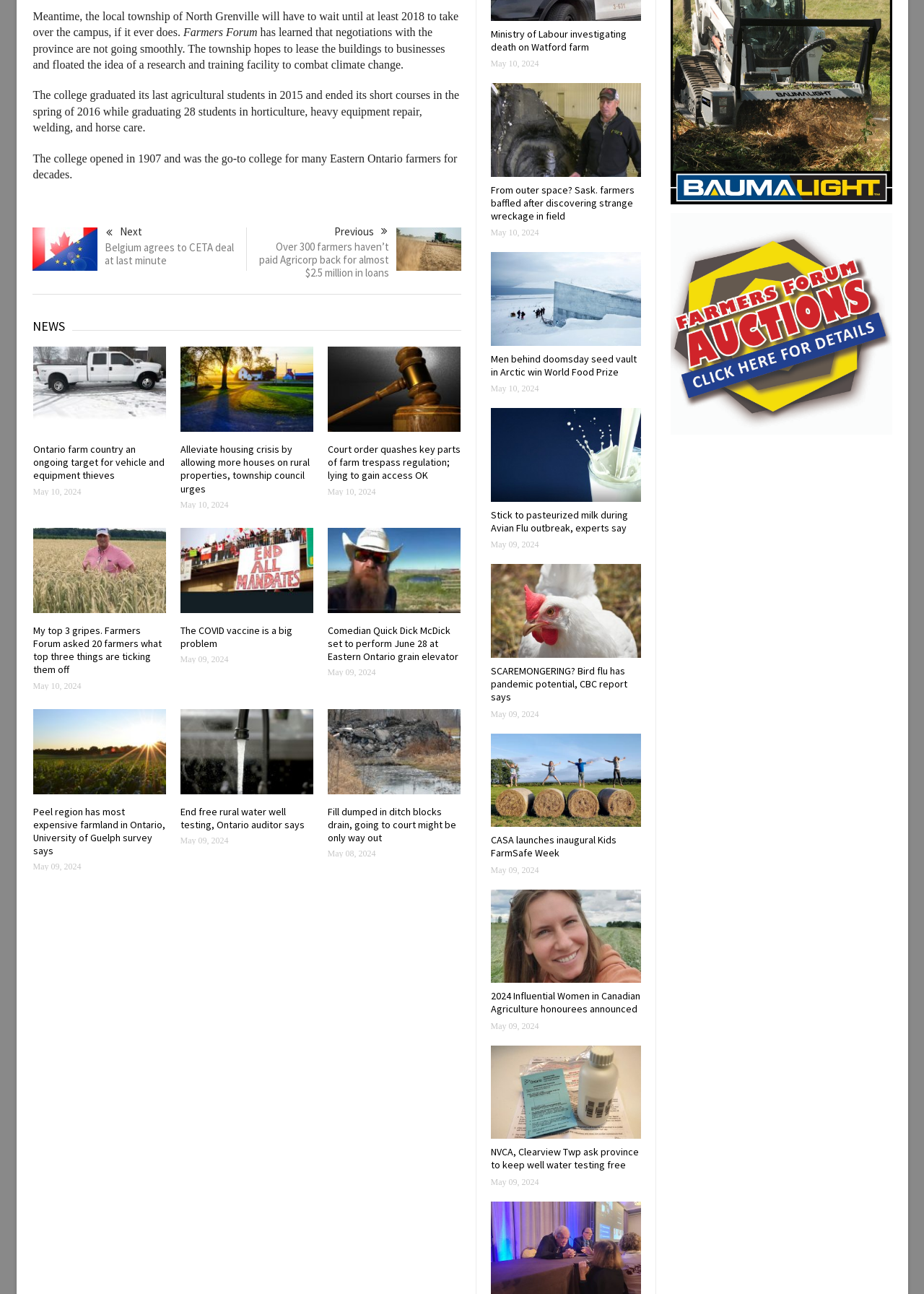Show the bounding box coordinates for the HTML element as described: "Next".

[0.113, 0.173, 0.255, 0.186]